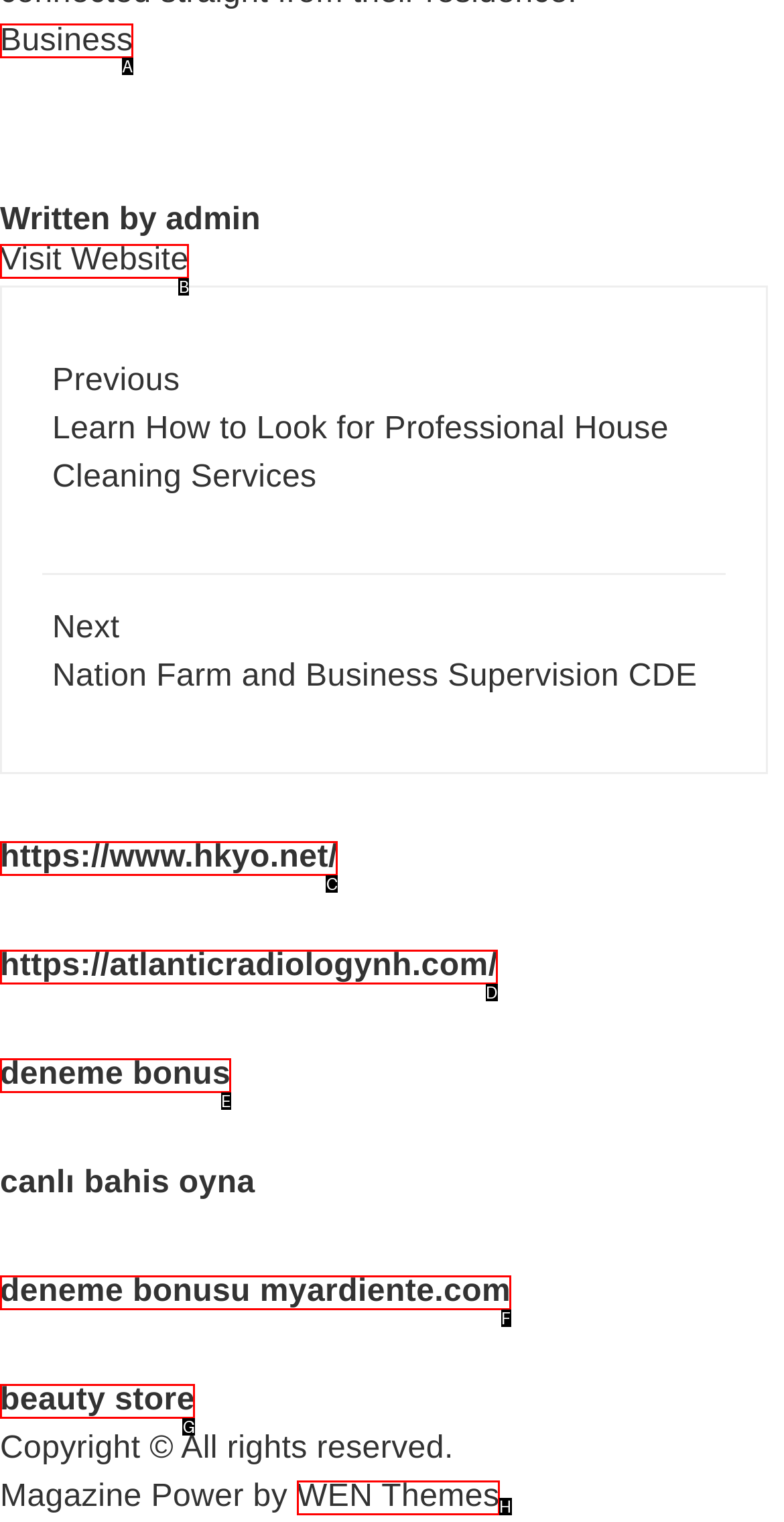Given the description: WEN Themes, identify the matching option. Answer with the corresponding letter.

H